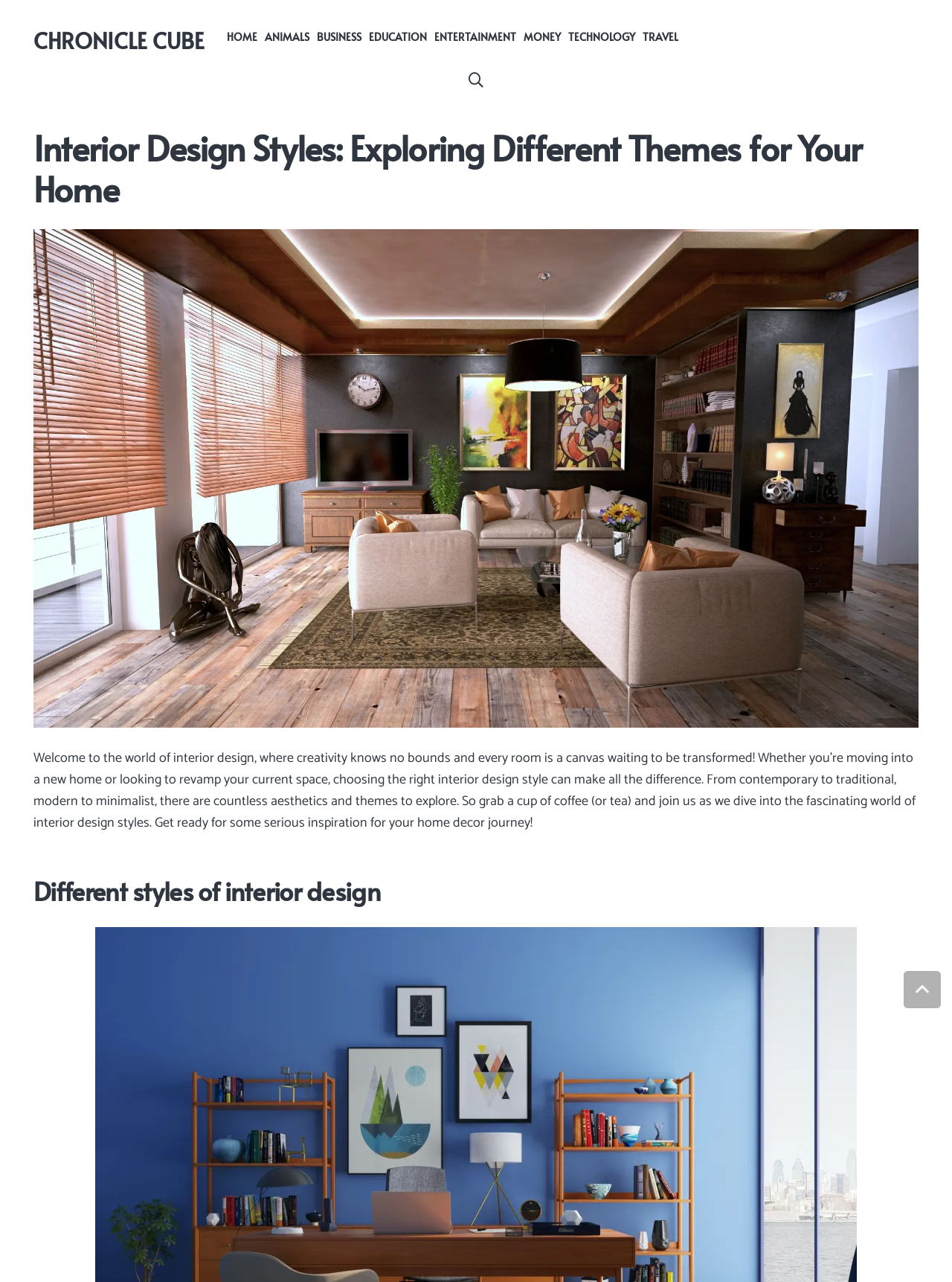Specify the bounding box coordinates of the element's area that should be clicked to execute the given instruction: "Click on the 'Close' button". The coordinates should be four float numbers between 0 and 1, i.e., [left, top, right, bottom].

[0.955, 0.046, 0.986, 0.07]